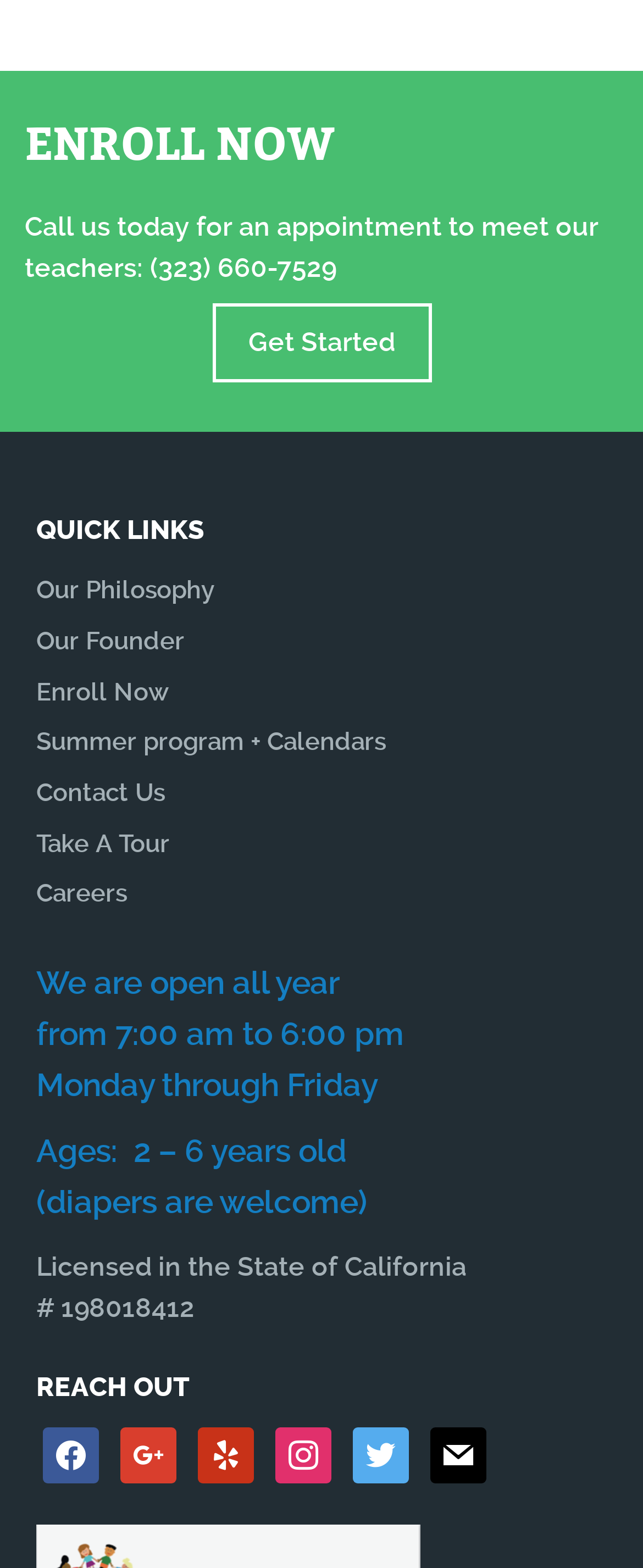Please locate the UI element described by "Take A Tour" and provide its bounding box coordinates.

[0.056, 0.528, 0.264, 0.547]